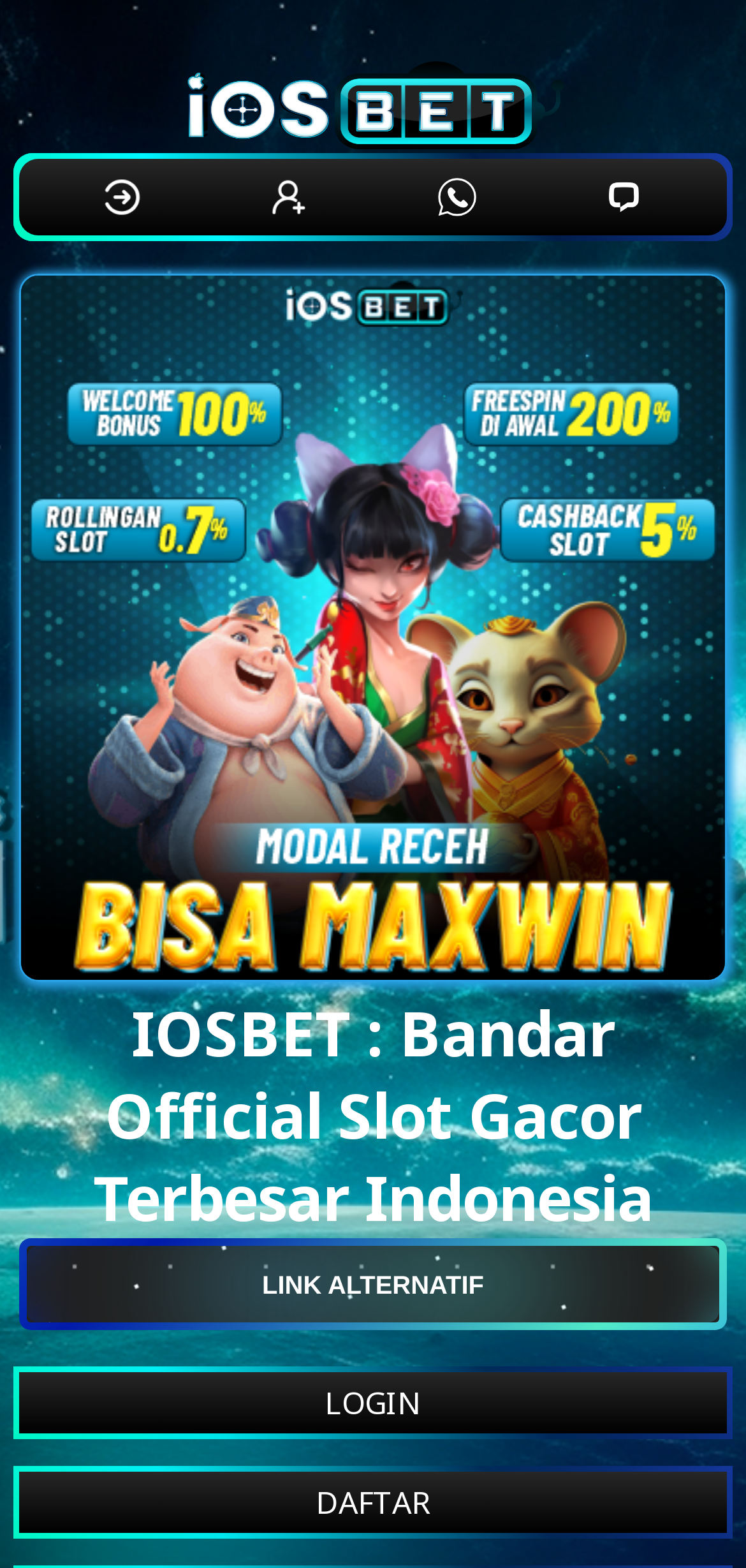Using the provided element description: "DAFTAR", determine the bounding box coordinates of the corresponding UI element in the screenshot.

[0.026, 0.939, 0.974, 0.978]